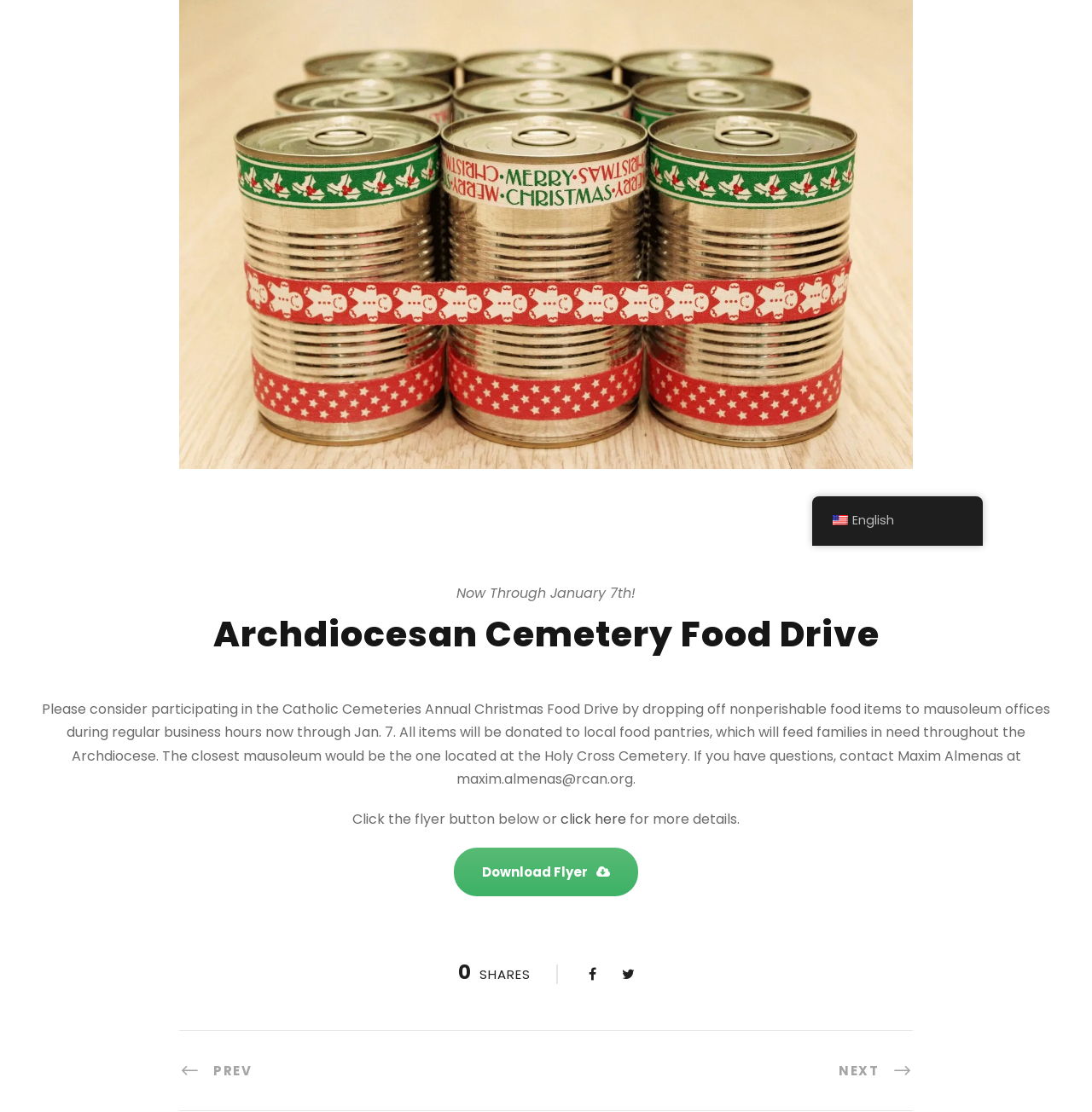Given the following UI element description: "English", find the bounding box coordinates in the webpage screenshot.

[0.744, 0.451, 0.9, 0.485]